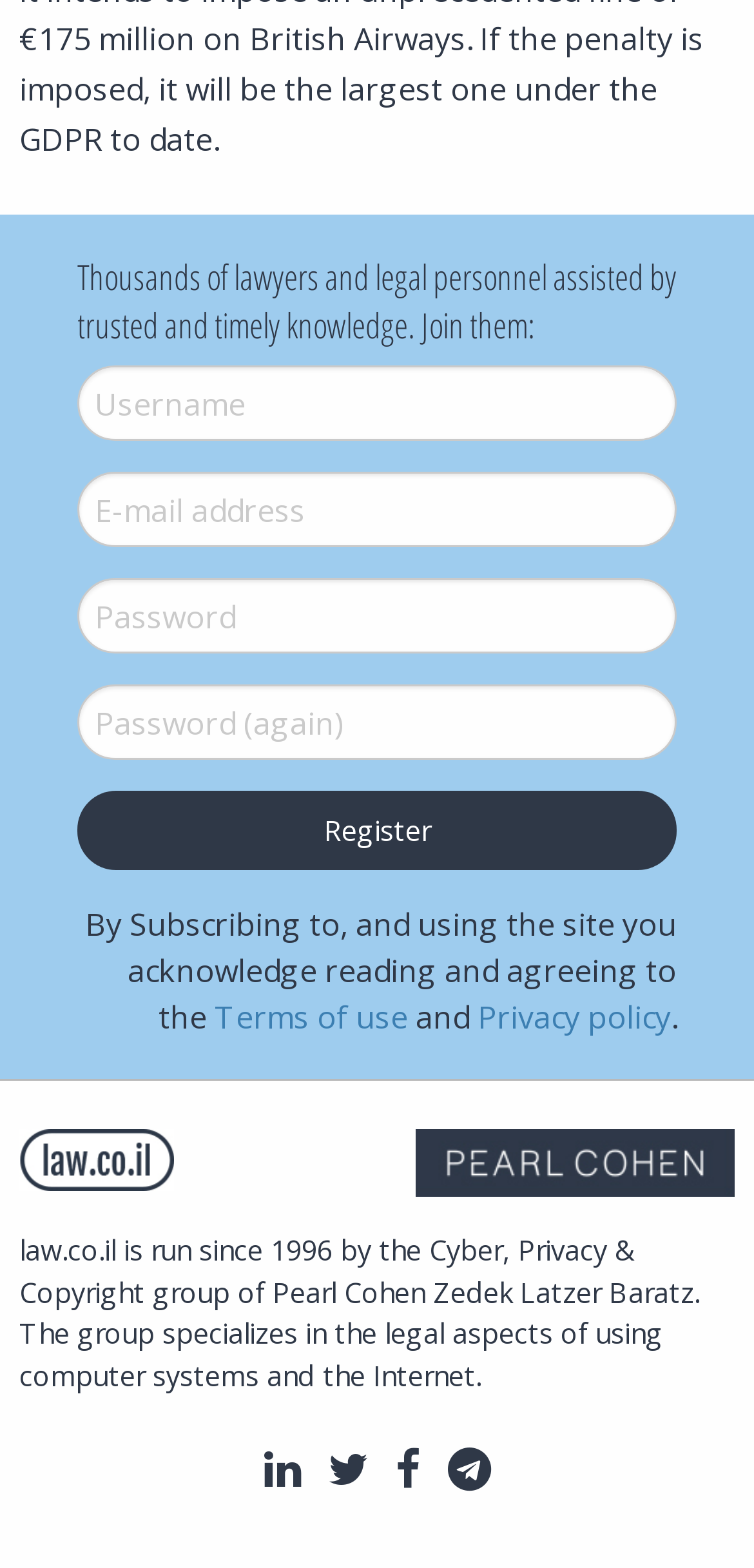What is the name of the law firm associated with this website?
Answer the question in a detailed and comprehensive manner.

The text 'law.co.il is run since 1996 by the Cyber, Privacy & Copyright group of Pearl Cohen Zedek Latzer Baratz.' and the link 'Pearl Cohen' at the bottom of the webpage indicate that the law firm associated with this website is Pearl Cohen.